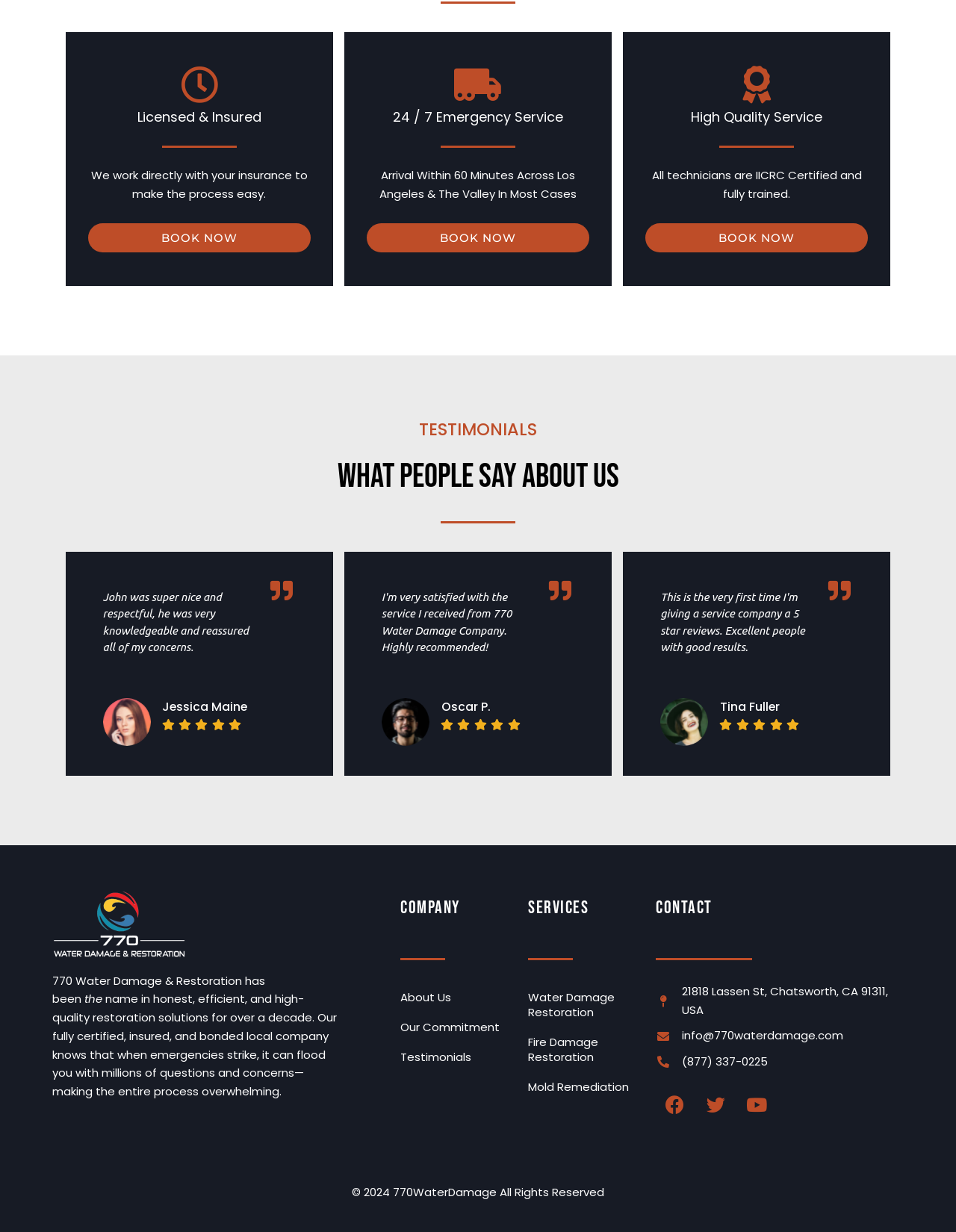Locate the bounding box of the user interface element based on this description: "Youtube".

[0.772, 0.882, 0.811, 0.912]